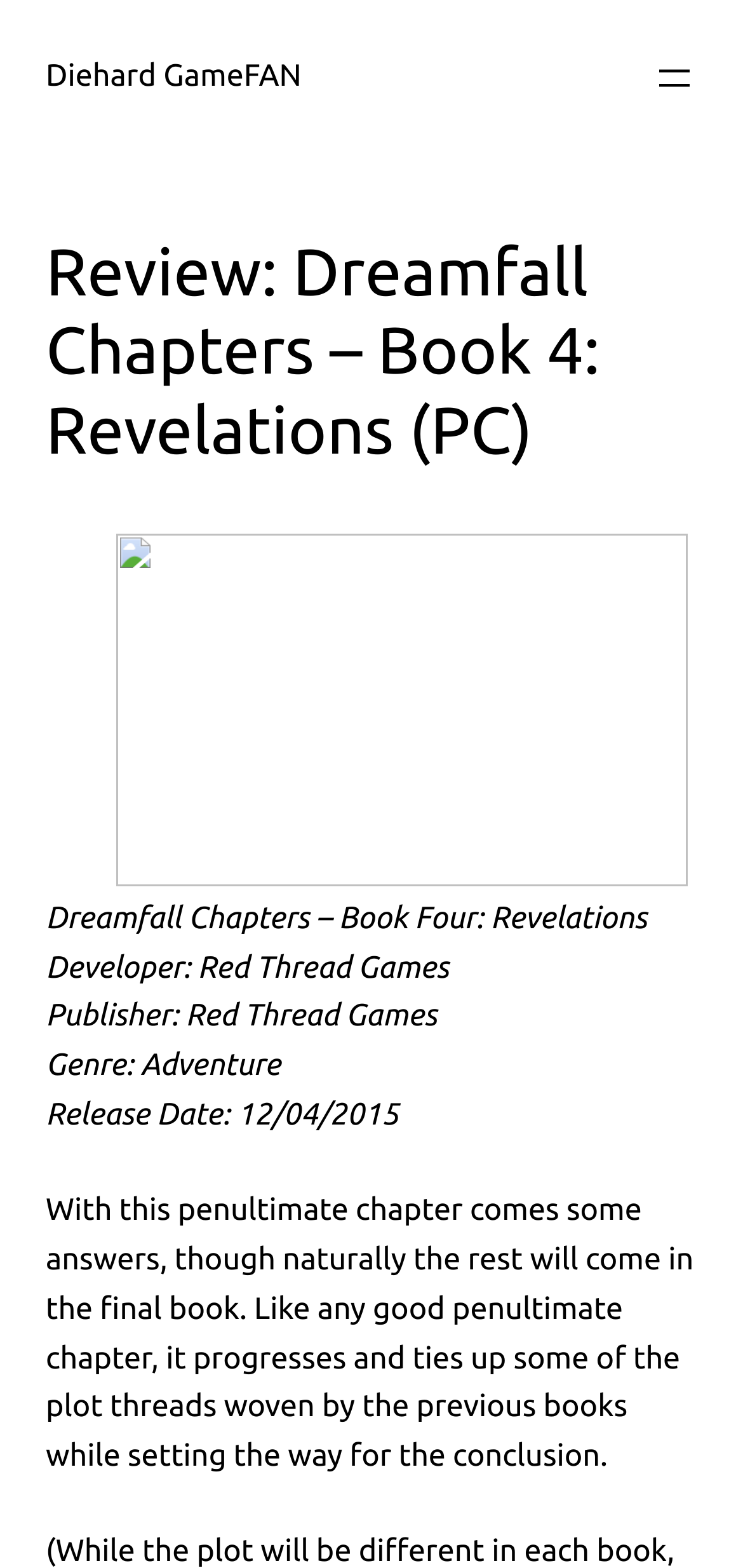Locate and generate the text content of the webpage's heading.

Review: Dreamfall Chapters – Book 4: Revelations (PC)